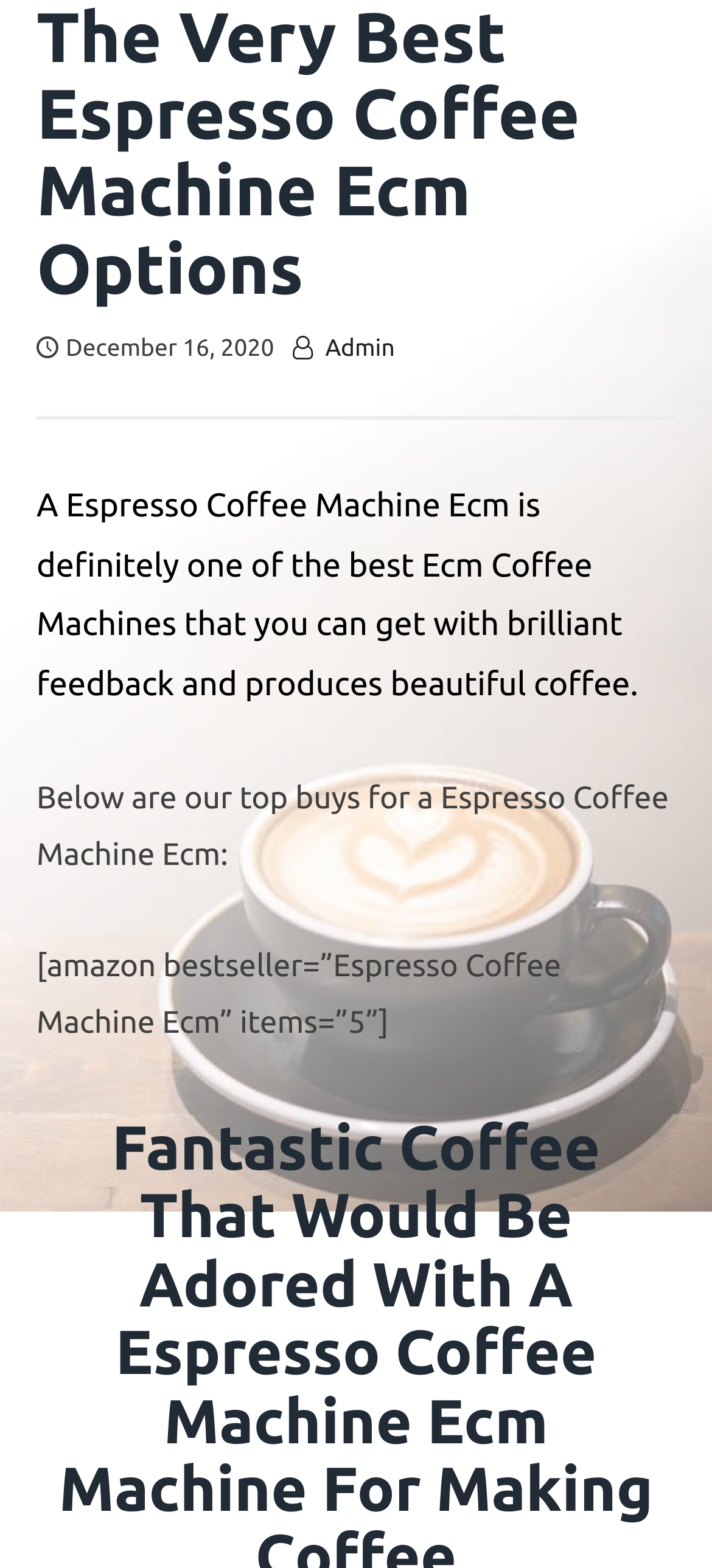Give a one-word or short phrase answer to the question: 
What is the purpose of the webpage?

To recommend coffee machines